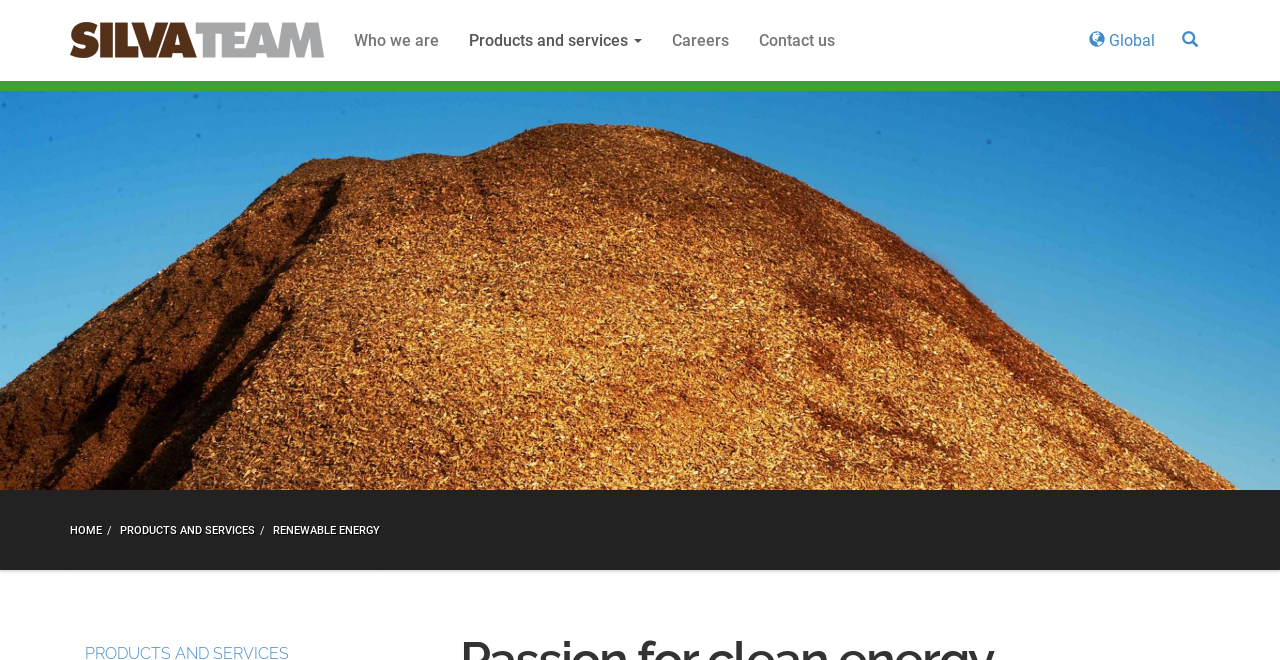What is the last link in the main navigation?
Provide a concise answer using a single word or phrase based on the image.

Contact us